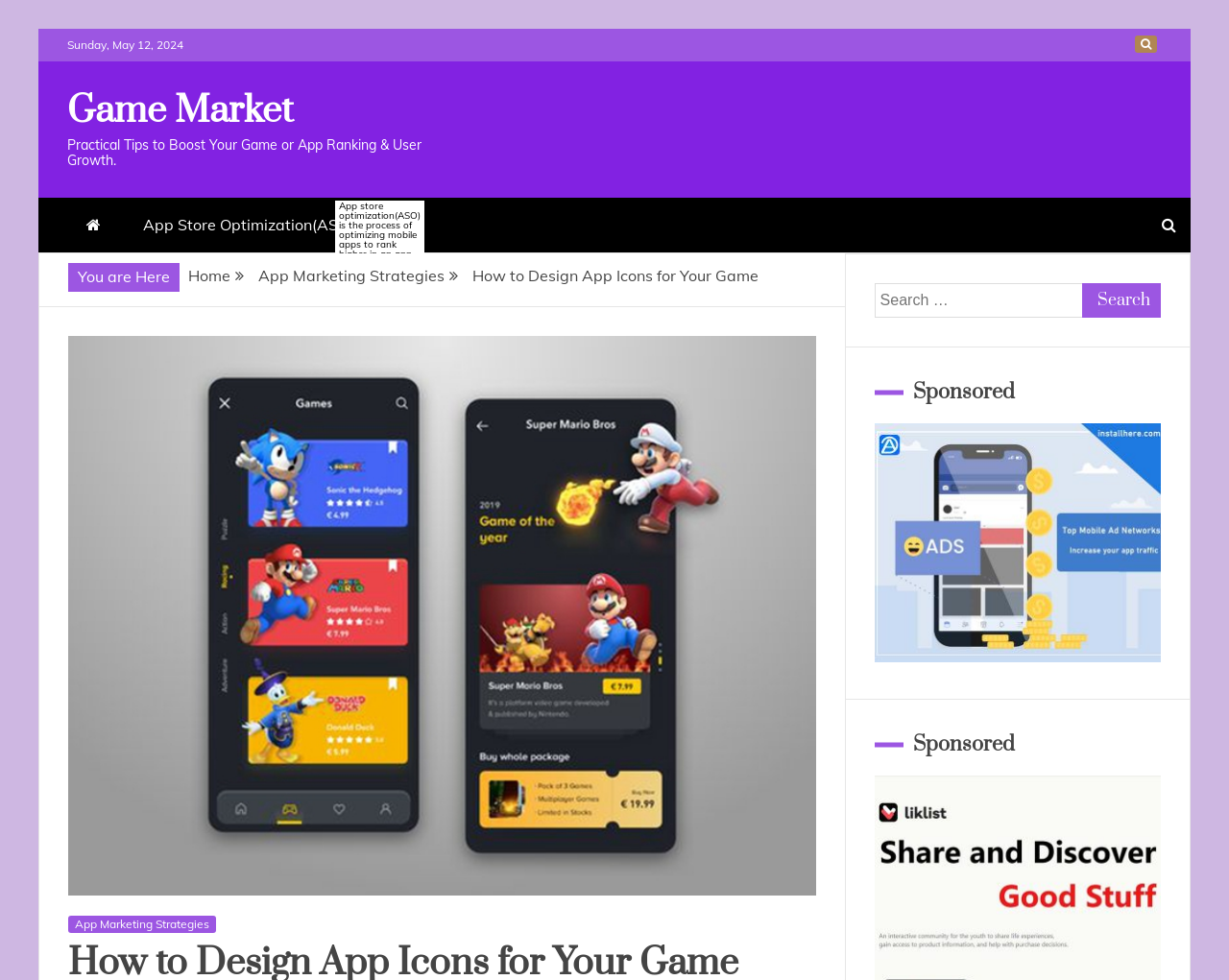Give an in-depth explanation of the webpage layout and content.

This webpage is about designing app icons for games, with a focus on game market optimization. At the top left, there is a "Skip to content" link. Next to it, the date "Sunday, May 12, 2024" is displayed. On the top right, there are two links: "App Store Optimization (ASO)" and "Game Market". 

Below the date, the title "How to Design App Icons for Your Game - Game Market" is prominent. A brief description "Practical Tips to Boost Your Game or App Ranking & User Growth" follows. There are two icons, one with a question mark and another with a star symbol, situated on the left and right sides of the title, respectively.

Underneath, there is a section about App Store Optimization (ASO), which includes a brief explanation of the process and its importance. On the right side of this section, there is a "You are Here" label, followed by a breadcrumb navigation menu that shows the current page's location within the website's hierarchy. The navigation menu consists of links to "Home", "App Marketing Strategies", and the current page "How to Design App Icons for Your Game".

Below the navigation menu, there is a large image related to the topic, taking up most of the width. At the bottom of the image, there is another link to "App Marketing Strategies". 

On the right side of the page, there is a search bar with a "Search" button and a label "Search for:". Above the search bar, there are two "Sponsored" headings with links in between.